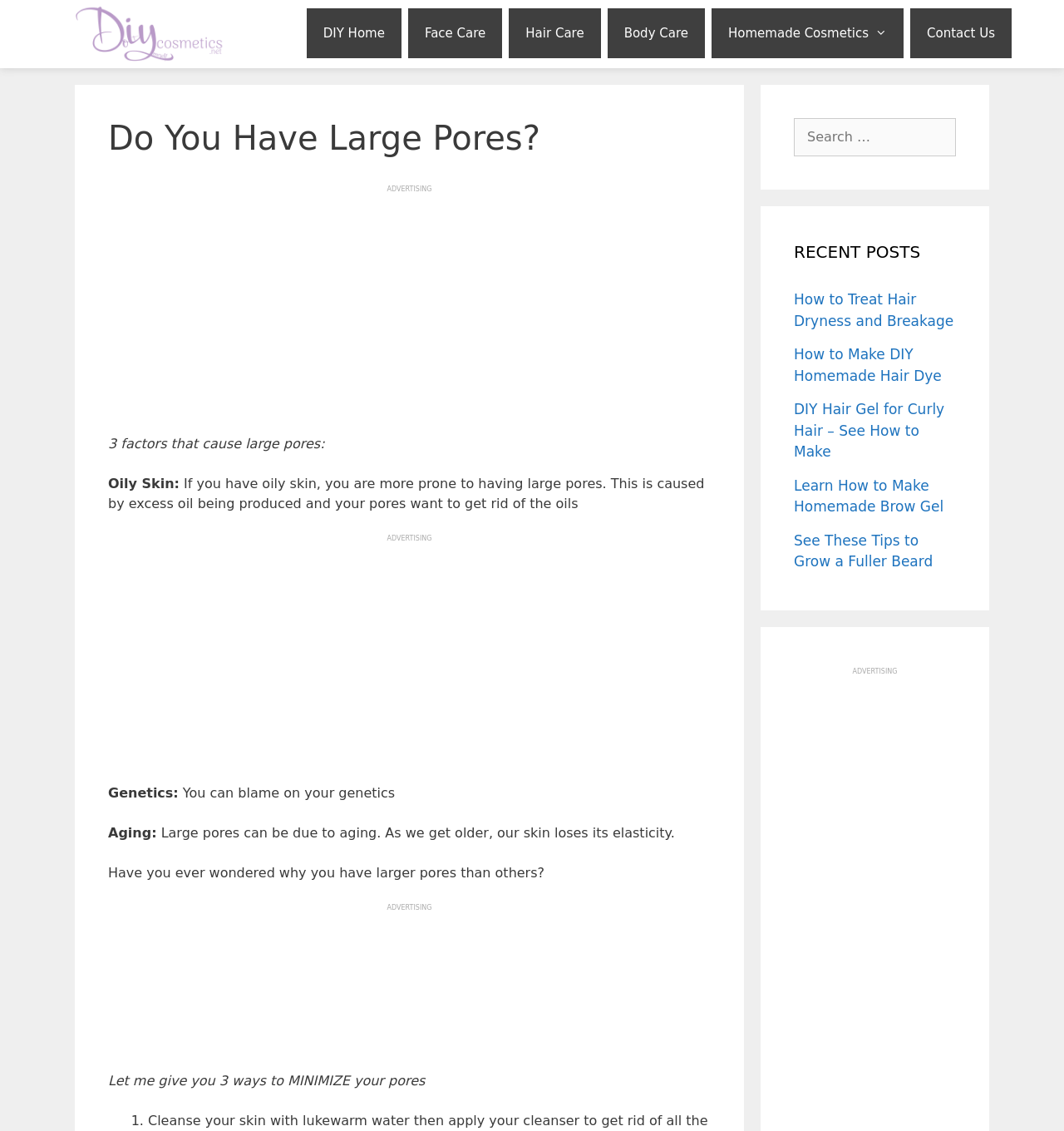Using the information from the screenshot, answer the following question thoroughly:
How many factors cause large pores?

The webpage lists three factors that cause large pores: oily skin, genetics, and aging.